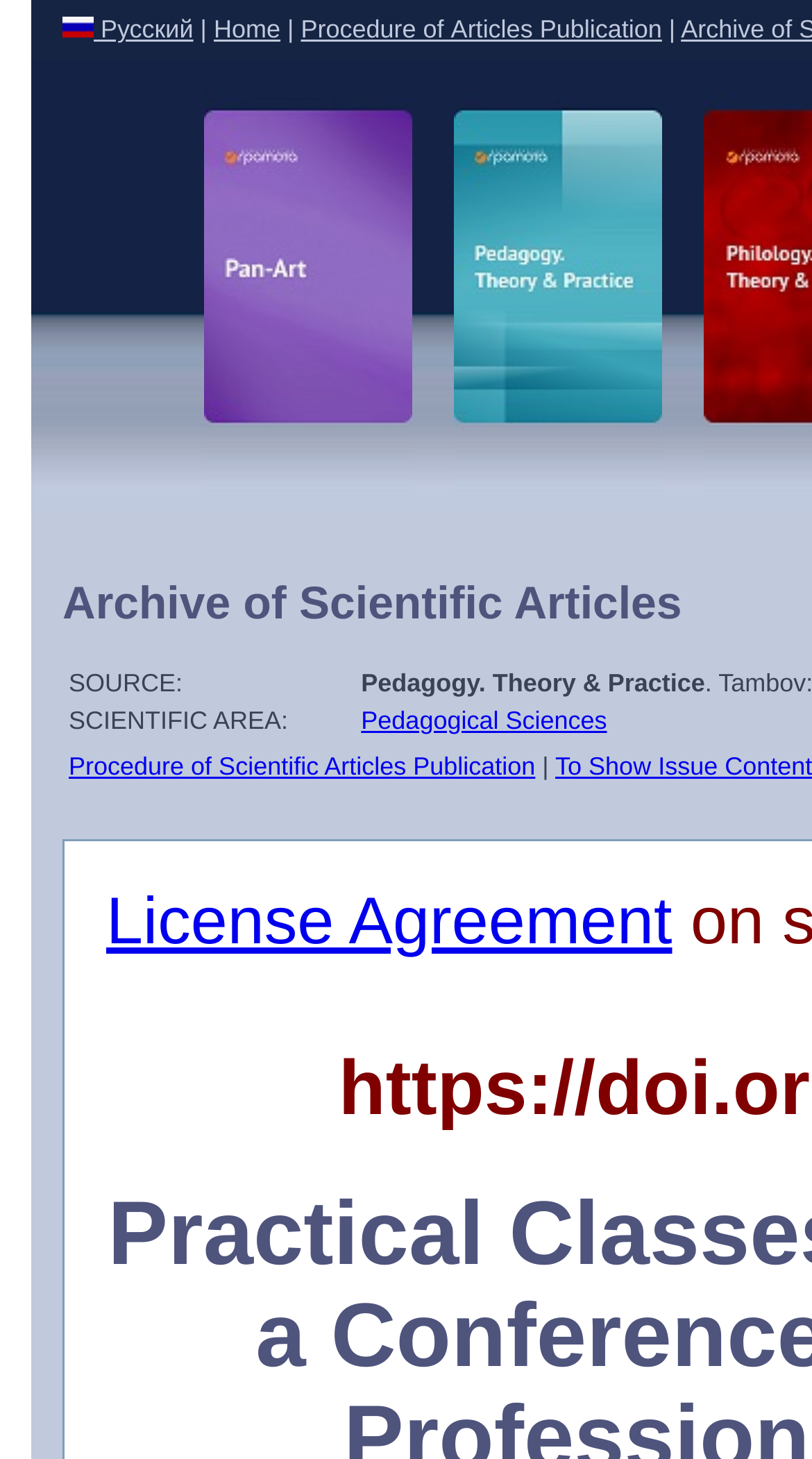Provide a one-word or brief phrase answer to the question:
How many images are on the page?

3